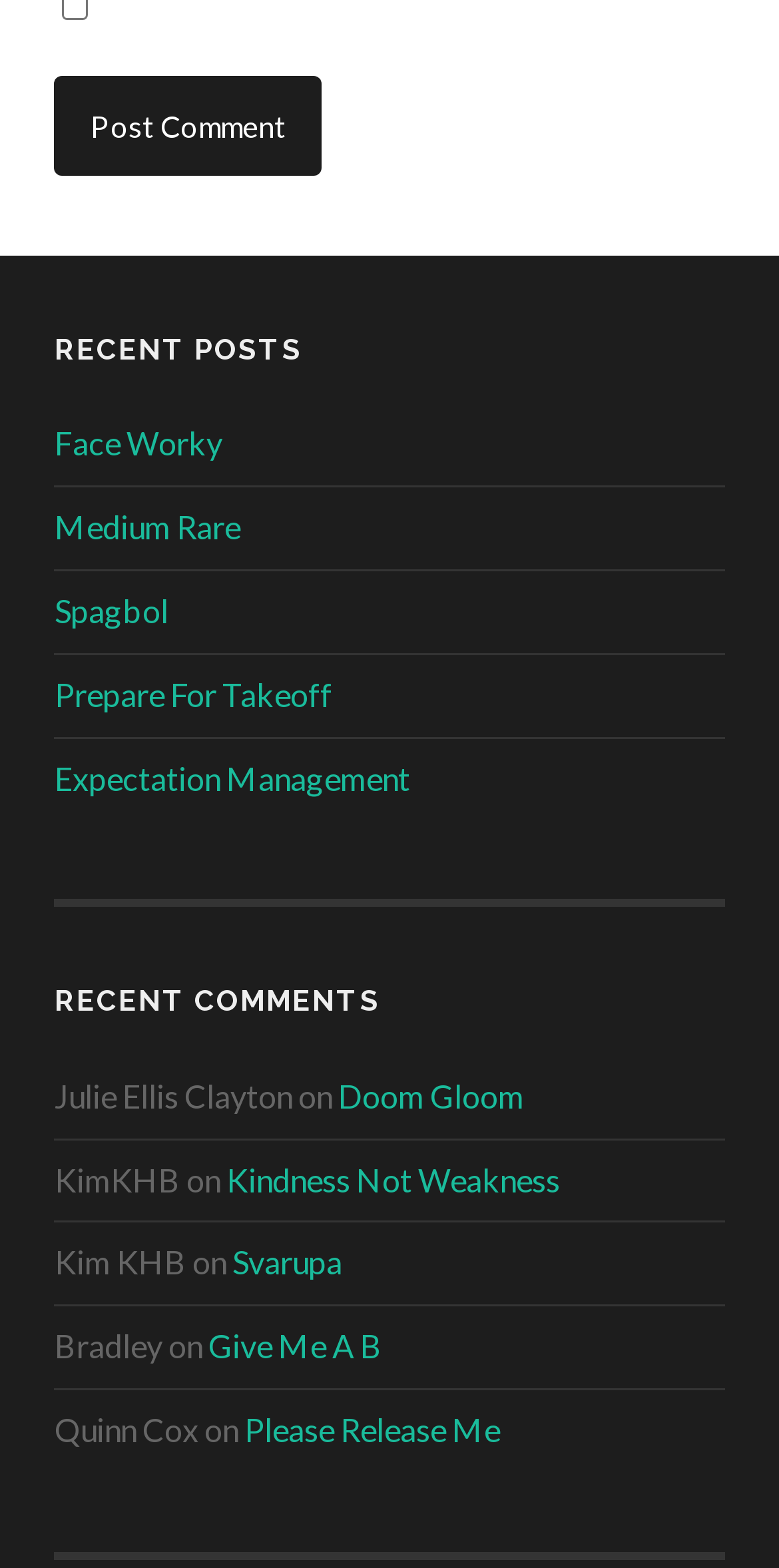Please locate the bounding box coordinates of the element's region that needs to be clicked to follow the instruction: "Visit the 'Face Worky' page". The bounding box coordinates should be provided as four float numbers between 0 and 1, i.e., [left, top, right, bottom].

[0.07, 0.271, 0.285, 0.295]